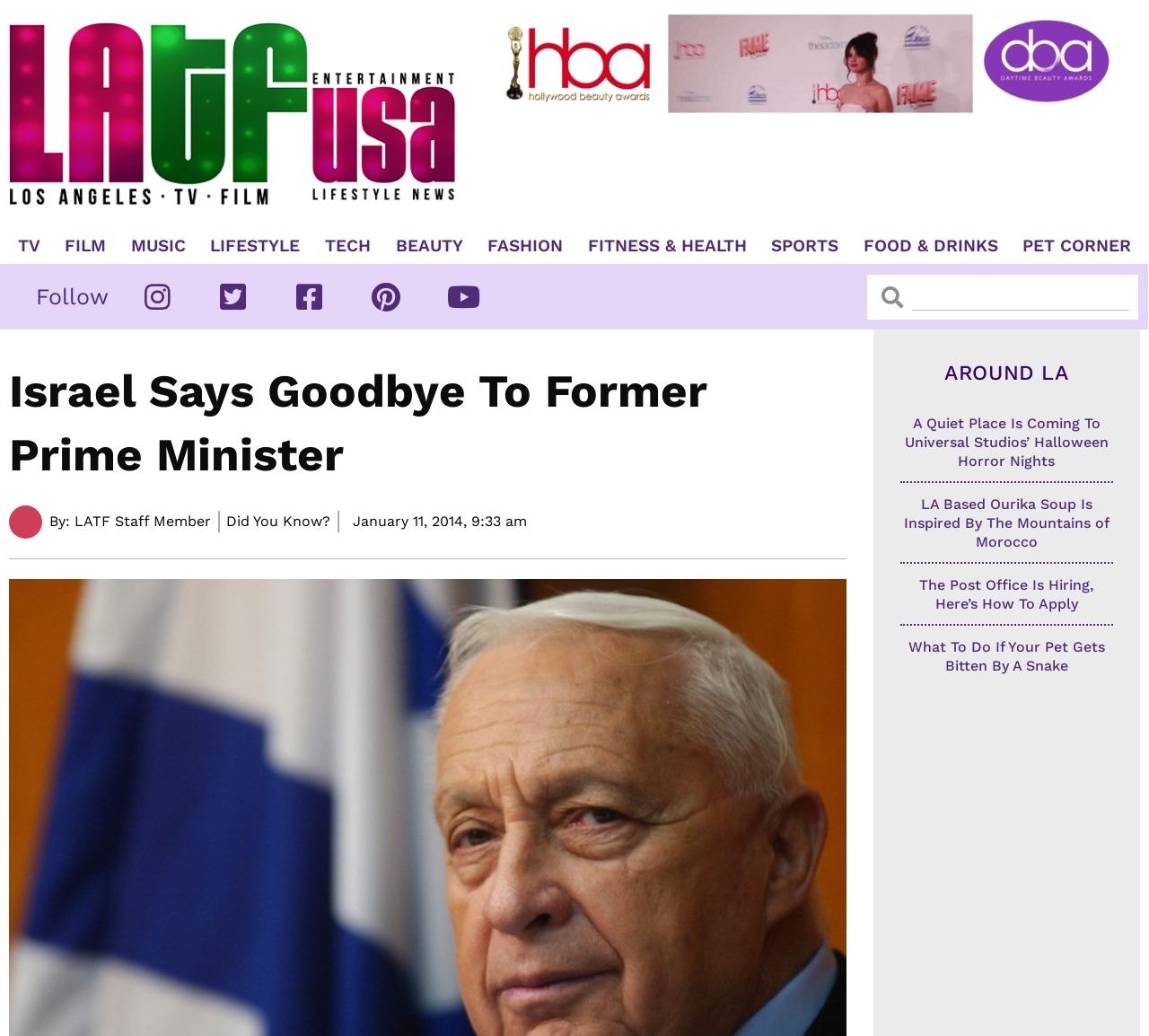Identify the bounding box coordinates of the section that should be clicked to achieve the task described: "Read about A Quiet Place Is Coming To Universal Studios’ Halloween Horror Nights".

[0.787, 0.4, 0.965, 0.453]